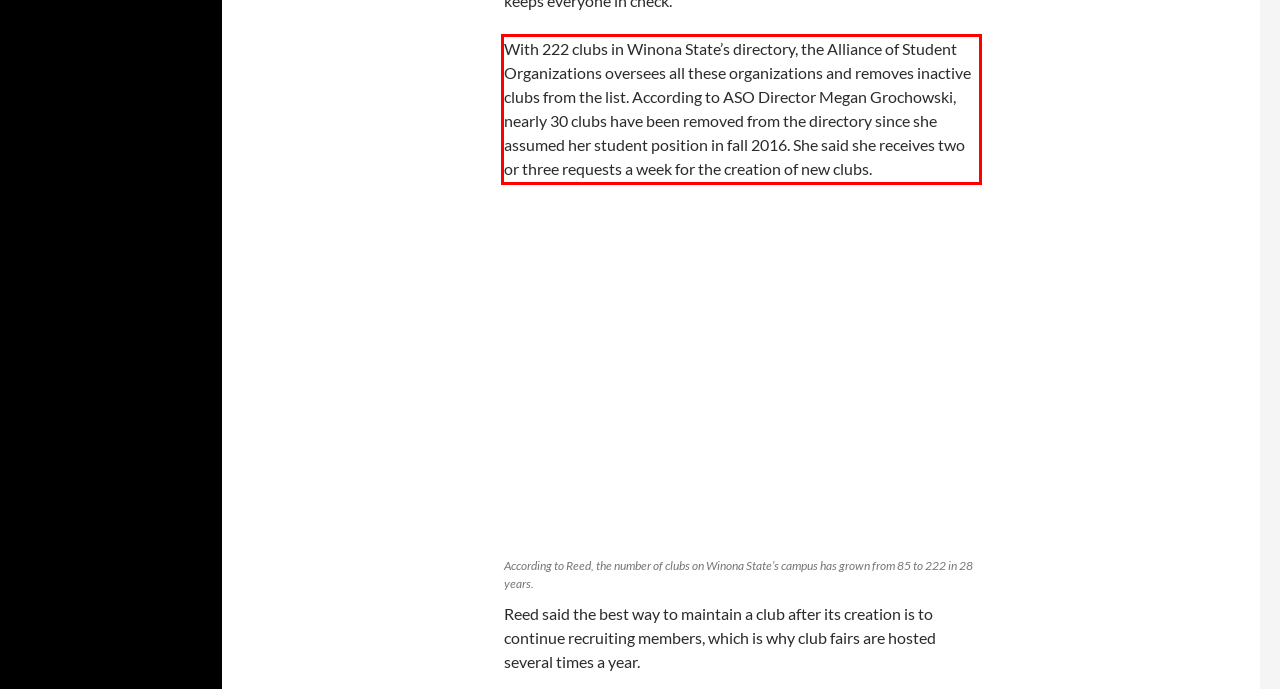You are provided with a screenshot of a webpage containing a red bounding box. Please extract the text enclosed by this red bounding box.

With 222 clubs in Winona State’s directory, the Alliance of Student Organizations oversees all these organizations and removes inactive clubs from the list. According to ASO Director Megan Grochowski, nearly 30 clubs have been removed from the directory since she assumed her student position in fall 2016. She said she receives two or three requests a week for the creation of new clubs.